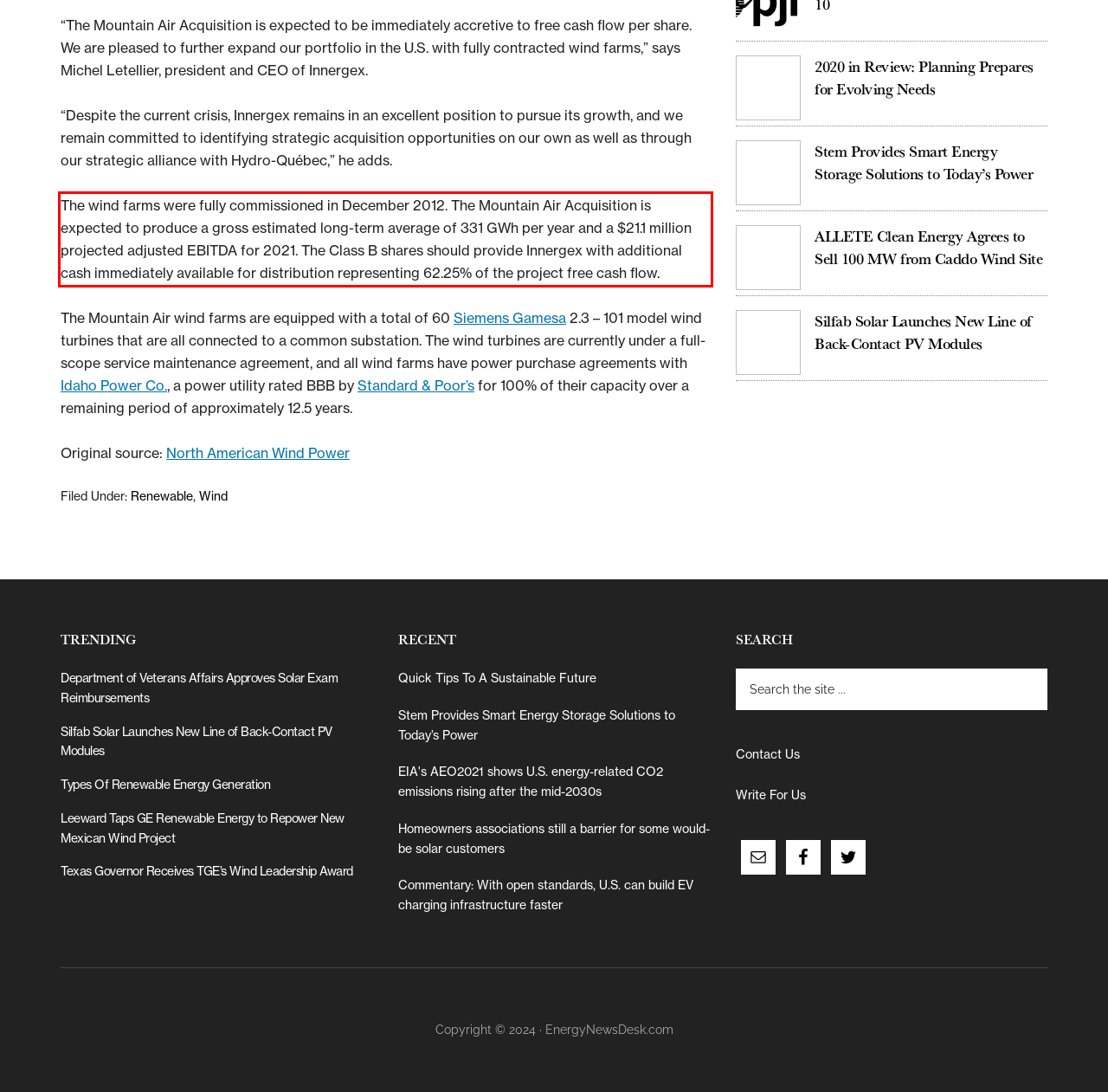You have a screenshot of a webpage with a UI element highlighted by a red bounding box. Use OCR to obtain the text within this highlighted area.

The wind farms were fully commissioned in December 2012. The Mountain Air Acquisition is expected to produce a gross estimated long-term average of 331 GWh per year and a $21.1 million projected adjusted EBITDA for 2021. The Class B shares should provide Innergex with additional cash immediately available for distribution representing 62.25% of the project free cash flow.